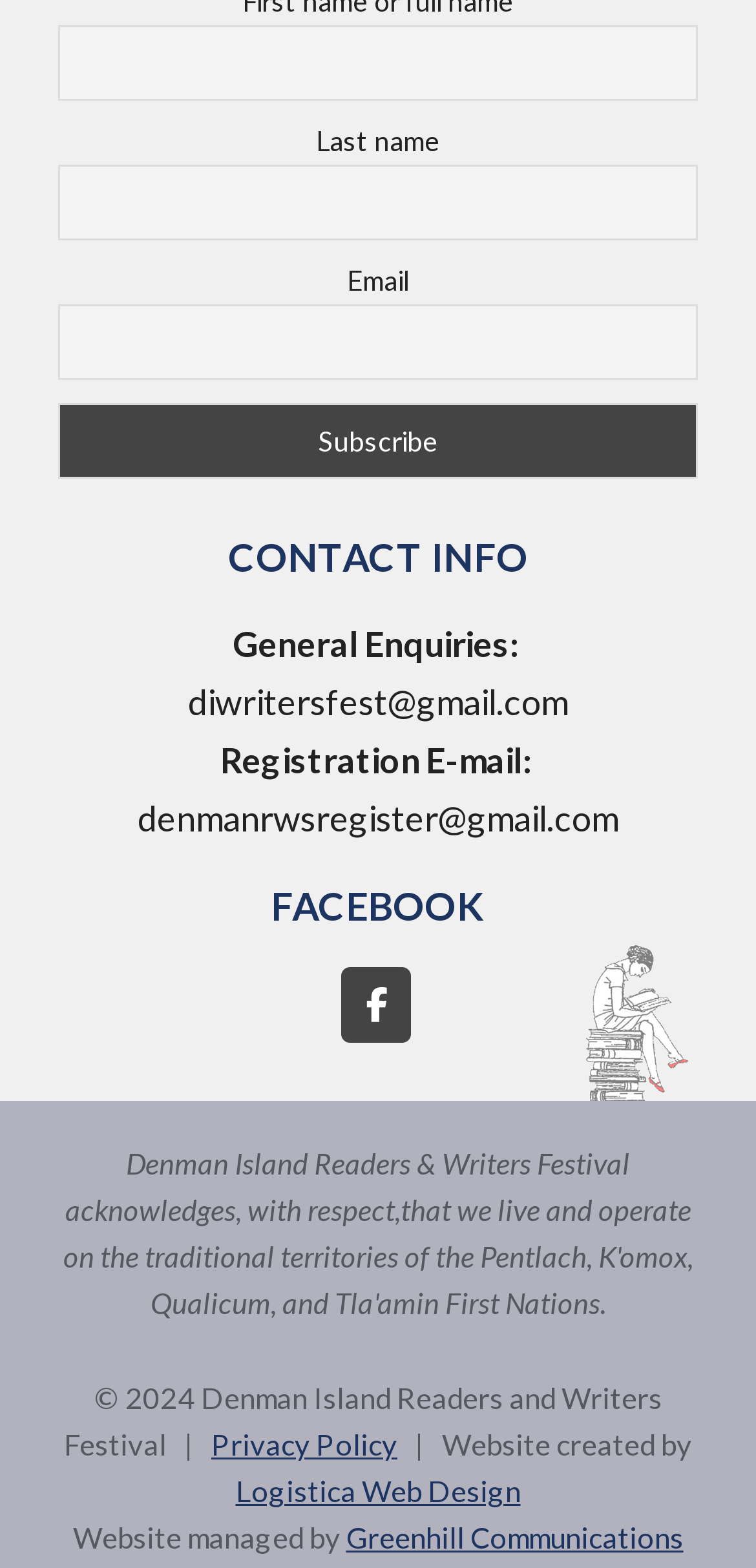Answer the question in a single word or phrase:
Who designed the website?

Logistica Web Design